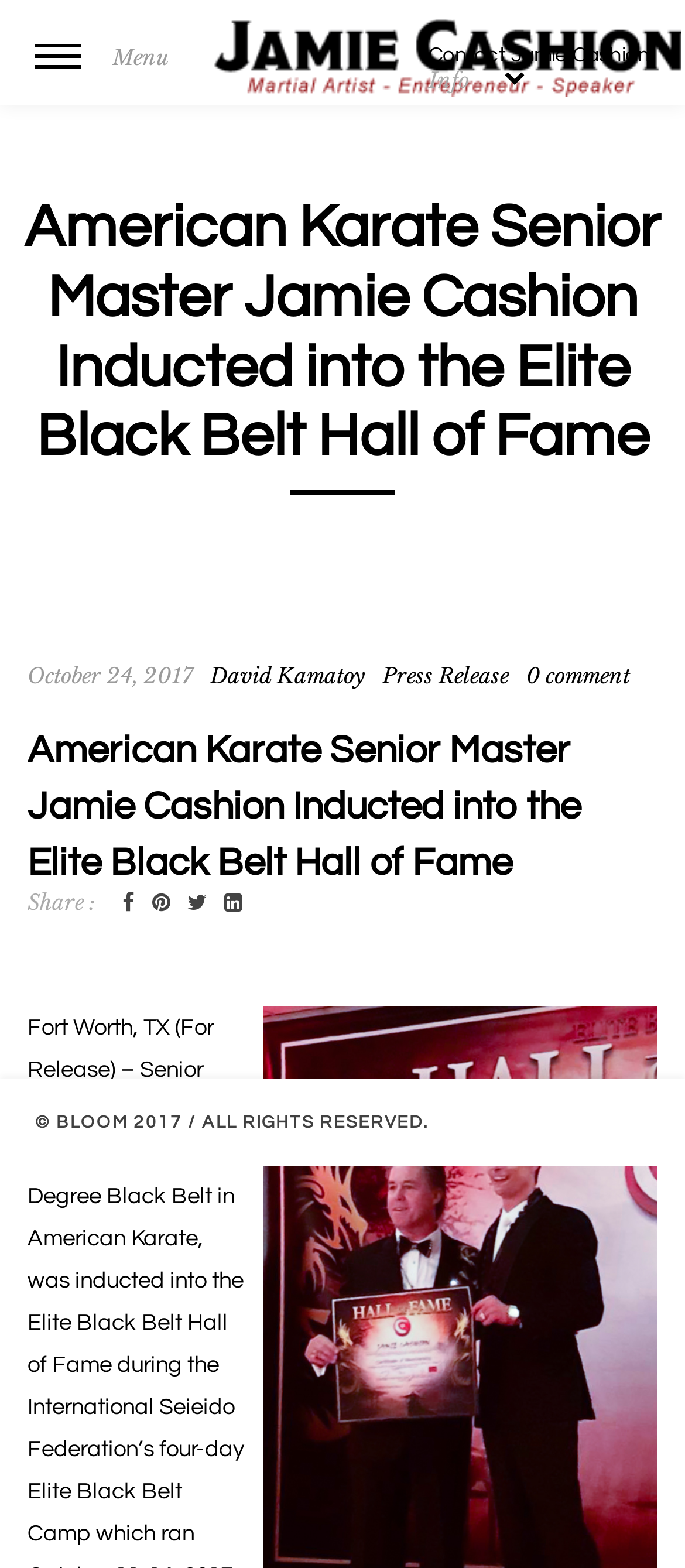Given the element description: "0 comment", predict the bounding box coordinates of the UI element it refers to, using four float numbers between 0 and 1, i.e., [left, top, right, bottom].

[0.768, 0.422, 0.919, 0.439]